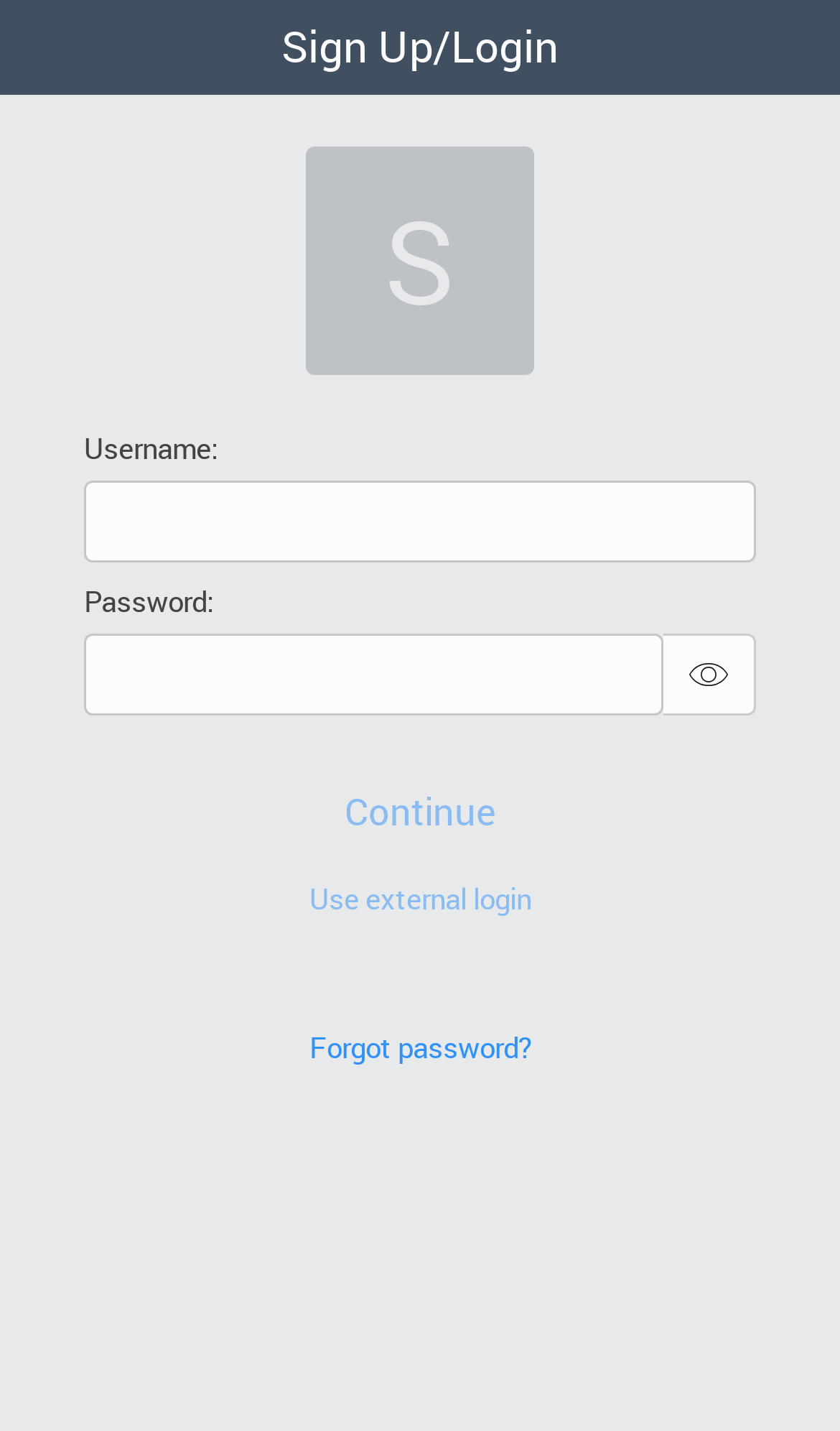Give the bounding box coordinates for the element described by: "Forgot password?".

[0.353, 0.717, 0.647, 0.749]